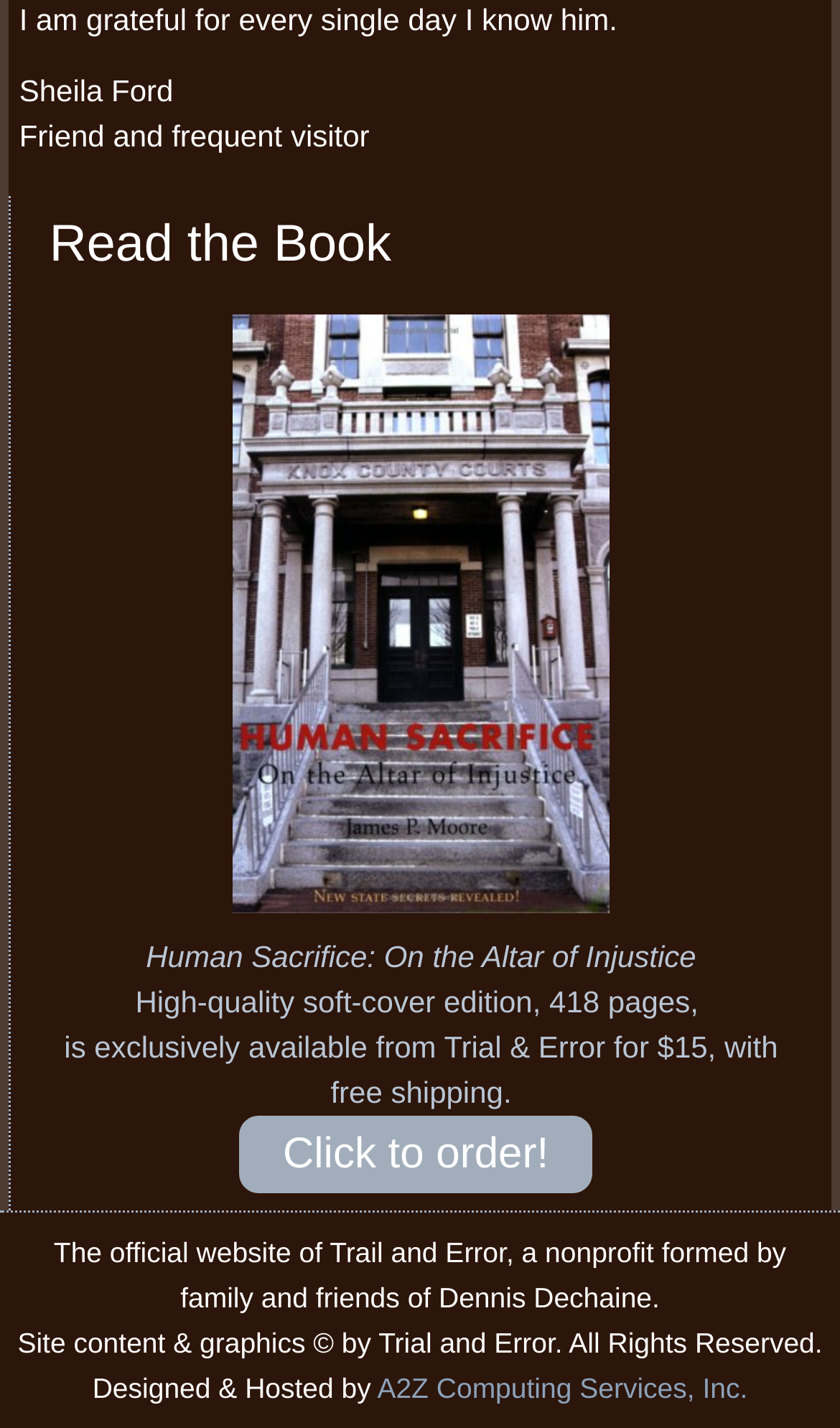How much does the book cost? Look at the image and give a one-word or short phrase answer.

$15